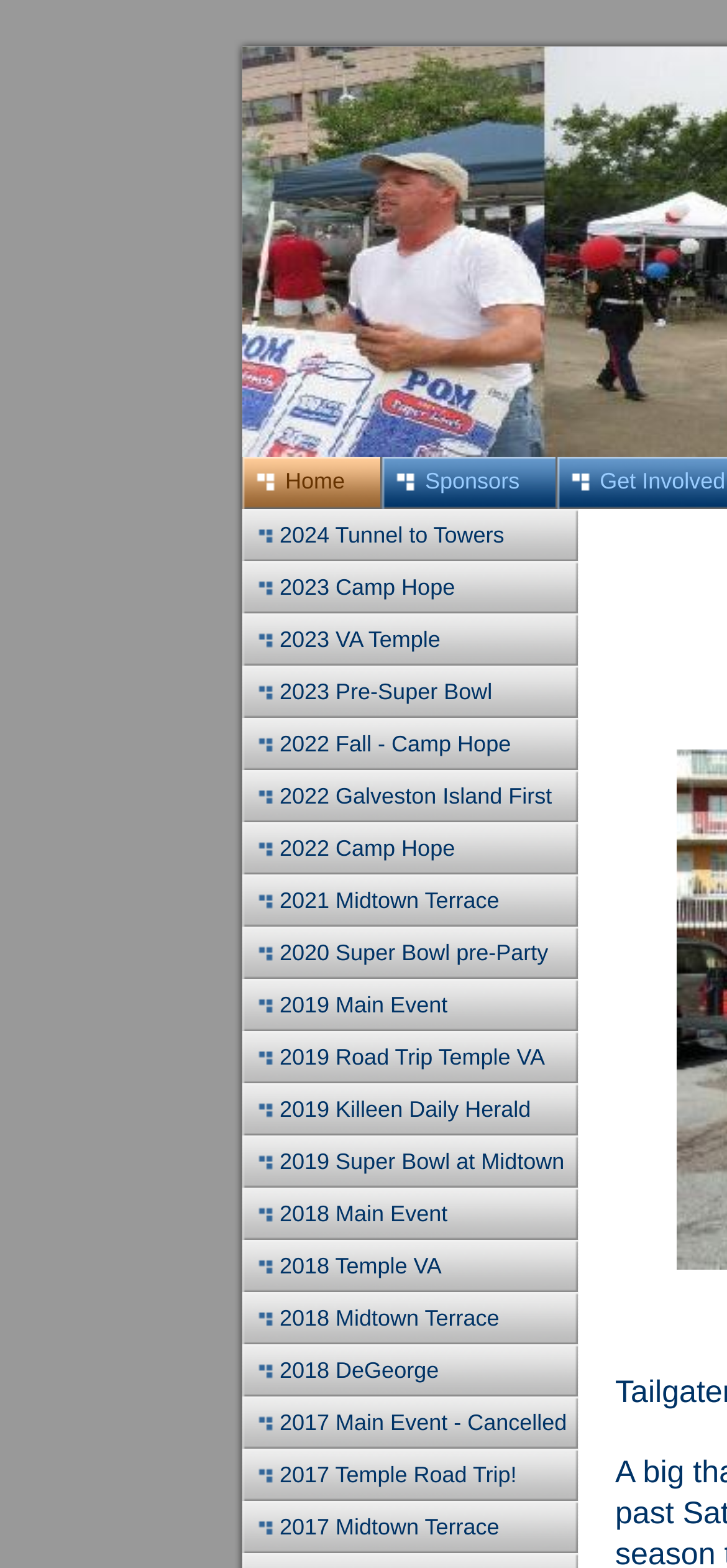What is the main theme of this webpage?
Respond to the question with a well-detailed and thorough answer.

Based on the links provided on the webpage, it appears that the webpage is dedicated to showcasing various tailgating events, with links to specific events such as '2024 Tunnel to Towers' and '2019 Main Event'. The presence of these links suggests that the webpage is focused on tailgating events.